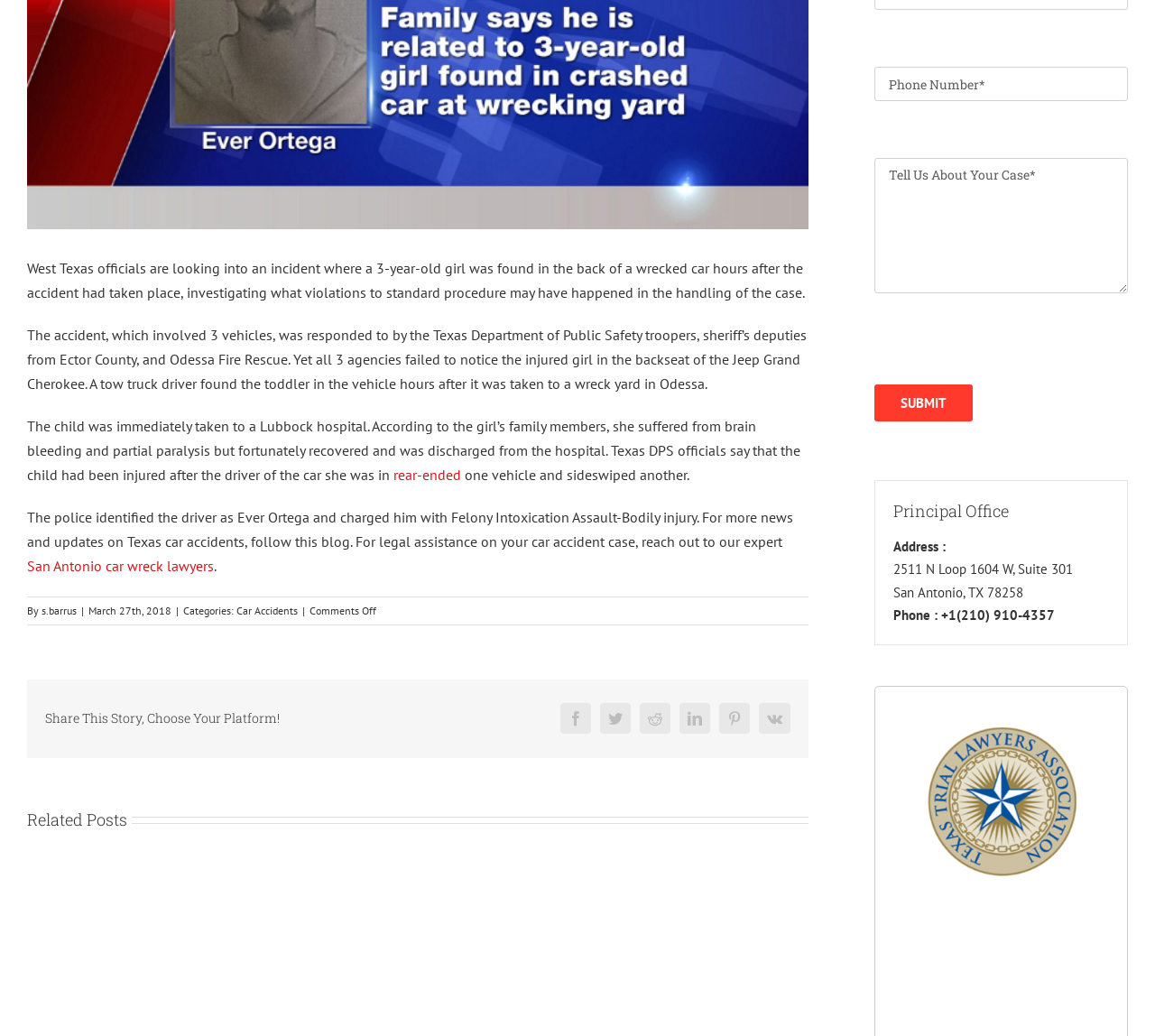Find the bounding box coordinates for the HTML element described as: "Go to Top". The coordinates should consist of four float values between 0 and 1, i.e., [left, top, right, bottom].

[0.904, 0.527, 0.941, 0.557]